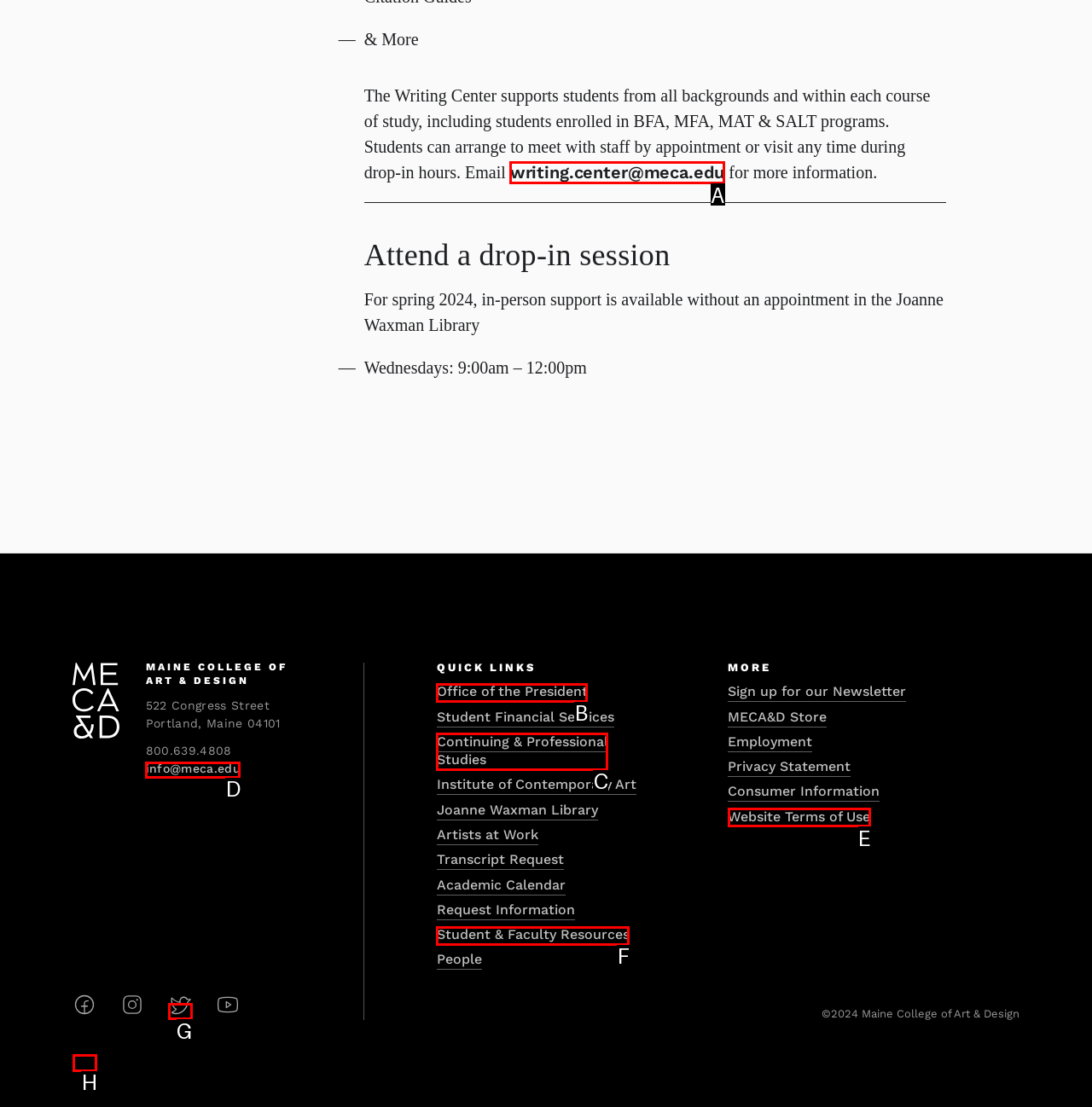Indicate the letter of the UI element that should be clicked to accomplish the task: Visit the Facebook page. Answer with the letter only.

H